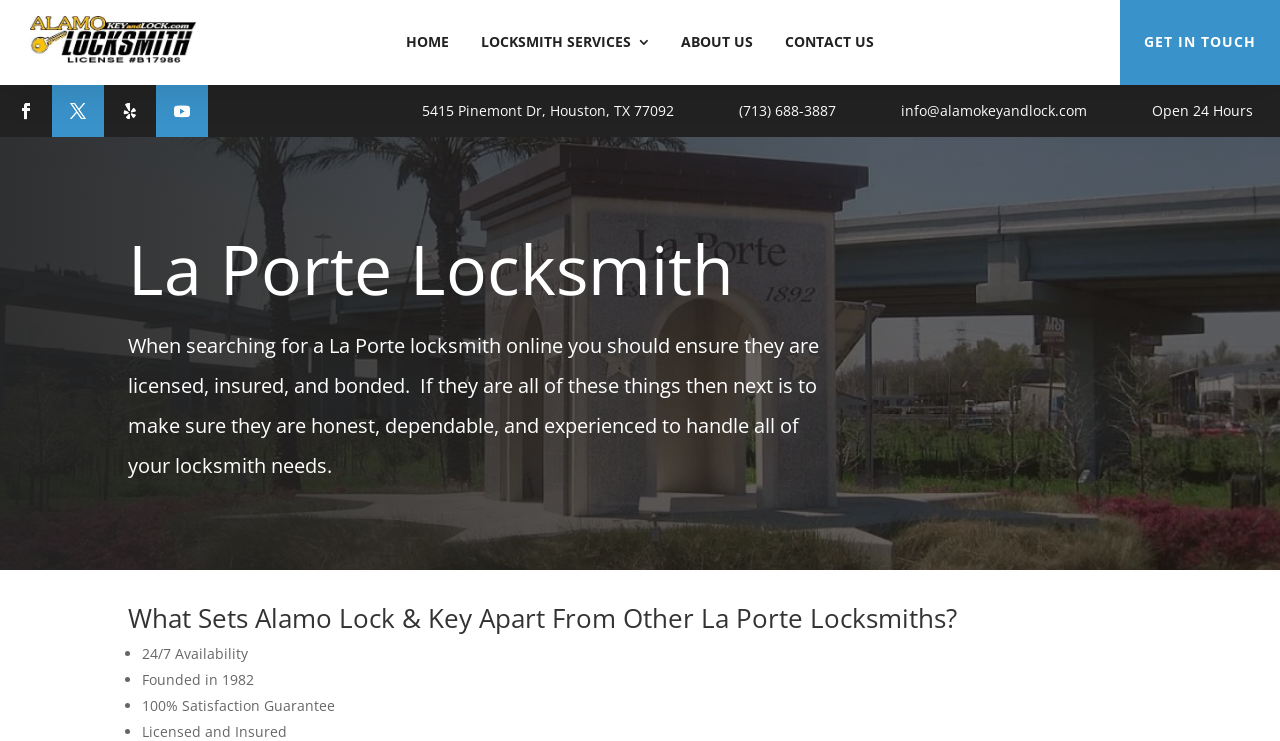Can you find the bounding box coordinates for the element that needs to be clicked to execute this instruction: "Click the email link"? The coordinates should be given as four float numbers between 0 and 1, i.e., [left, top, right, bottom].

[0.704, 0.136, 0.849, 0.162]